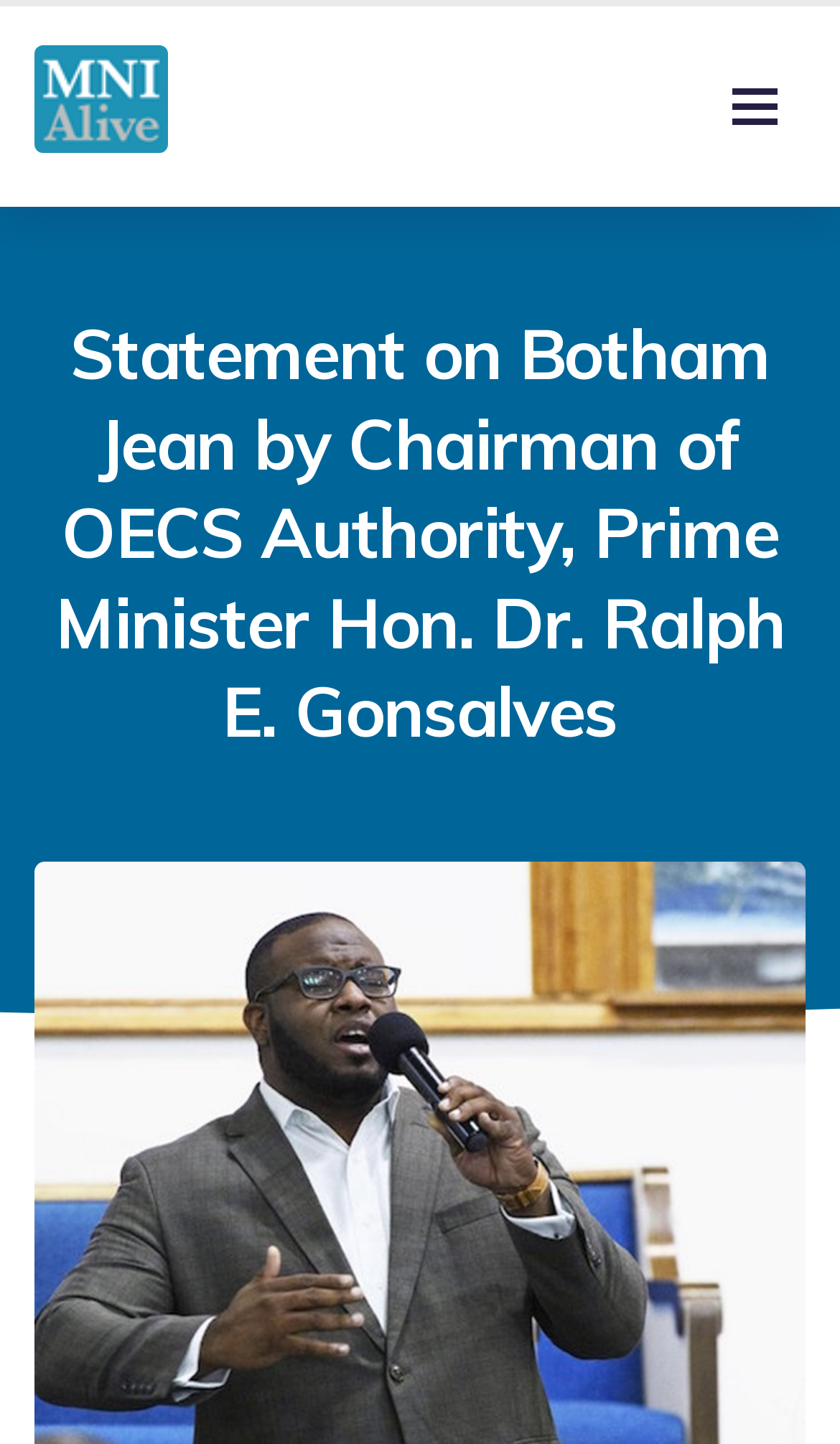Please extract the title of the webpage.

Statement on Botham Jean by Chairman of OECS Authority, Prime Minister Hon. Dr. Ralph E. Gonsalves